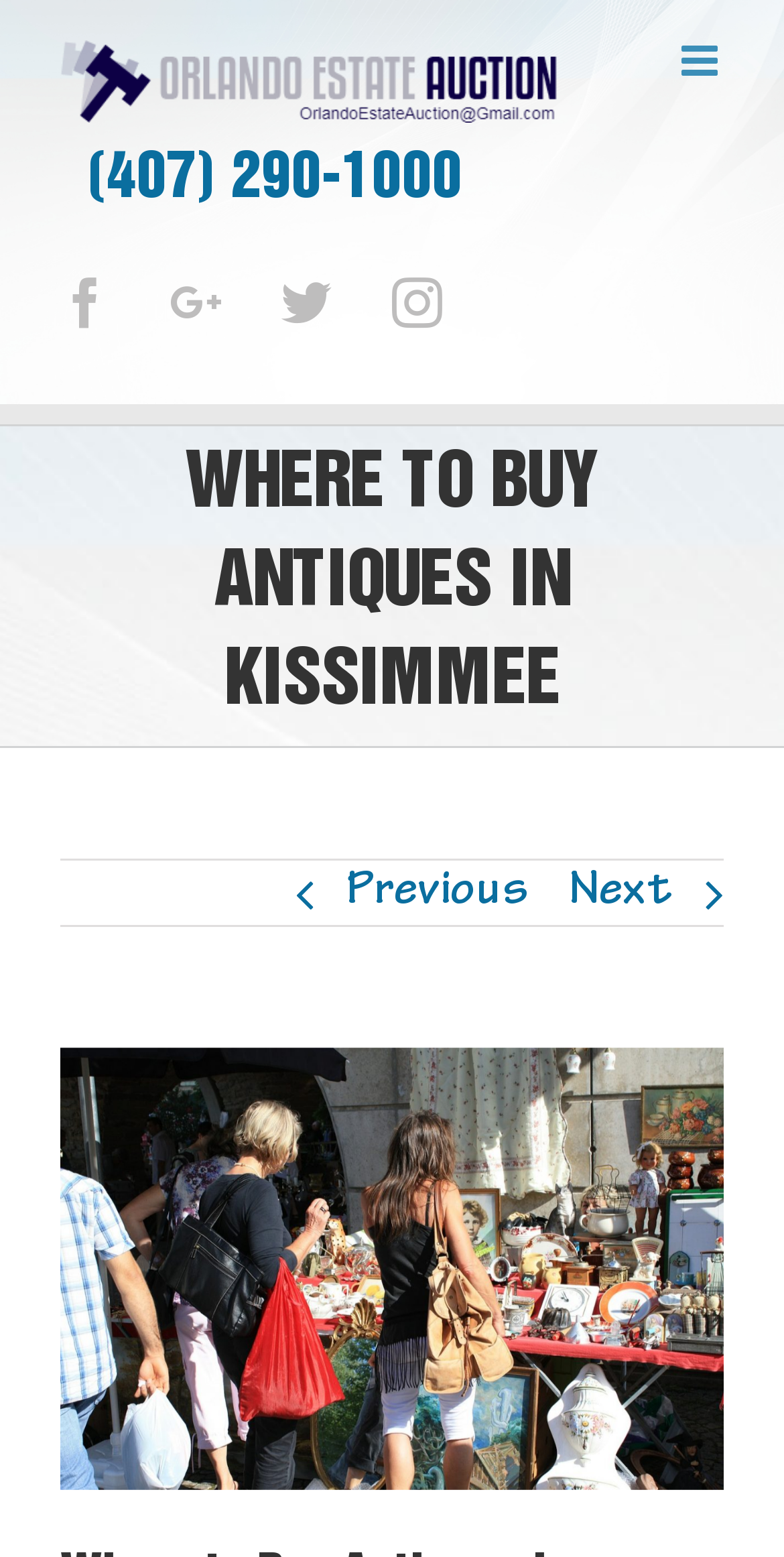Please study the image and answer the question comprehensively:
How many navigation links are available?

I counted the number of navigation links by looking at the links with icons for Previous and Next, which are located at the top of the page.